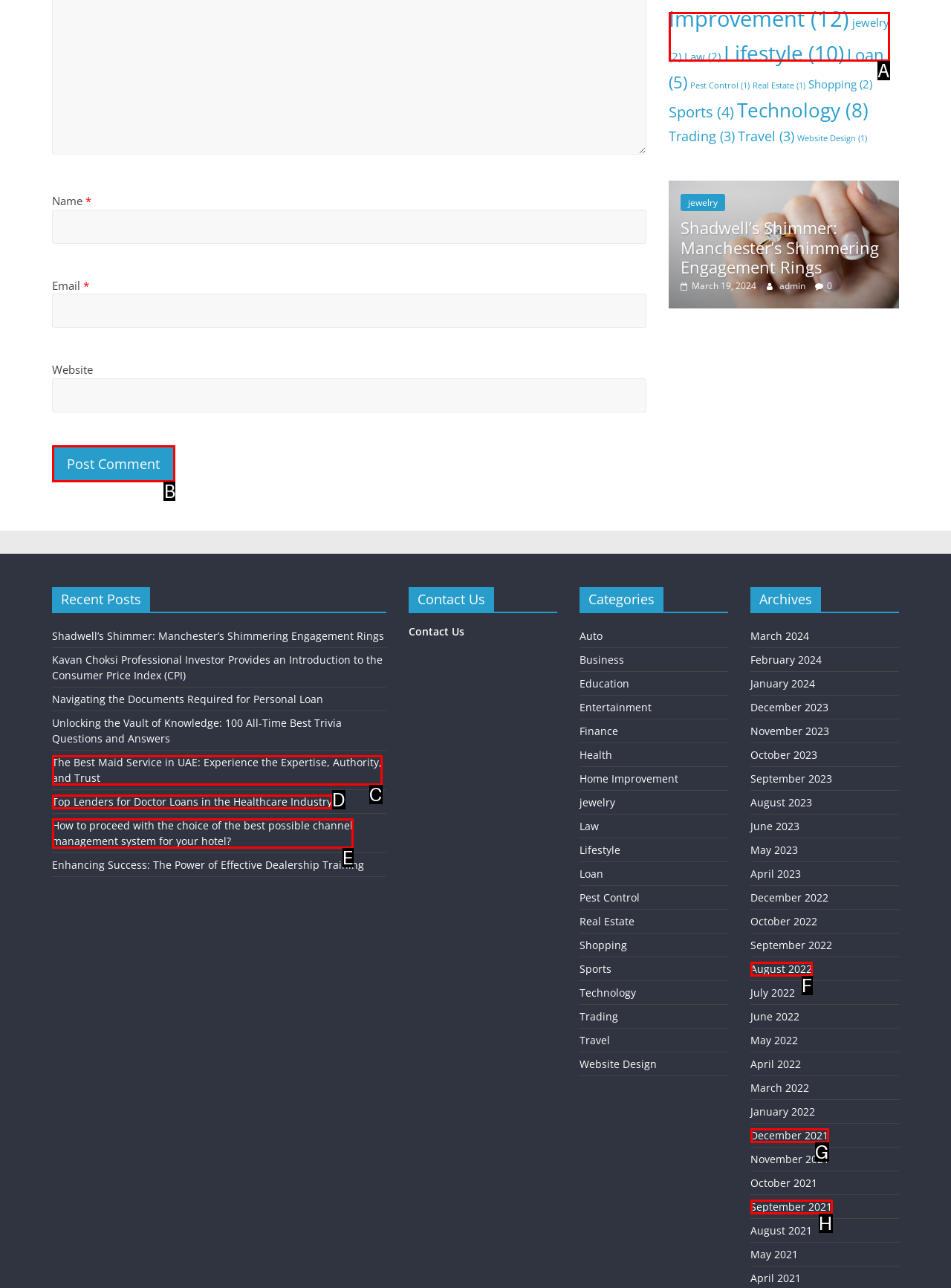From the options shown in the screenshot, tell me which lettered element I need to click to complete the task: Click Post Comment.

B